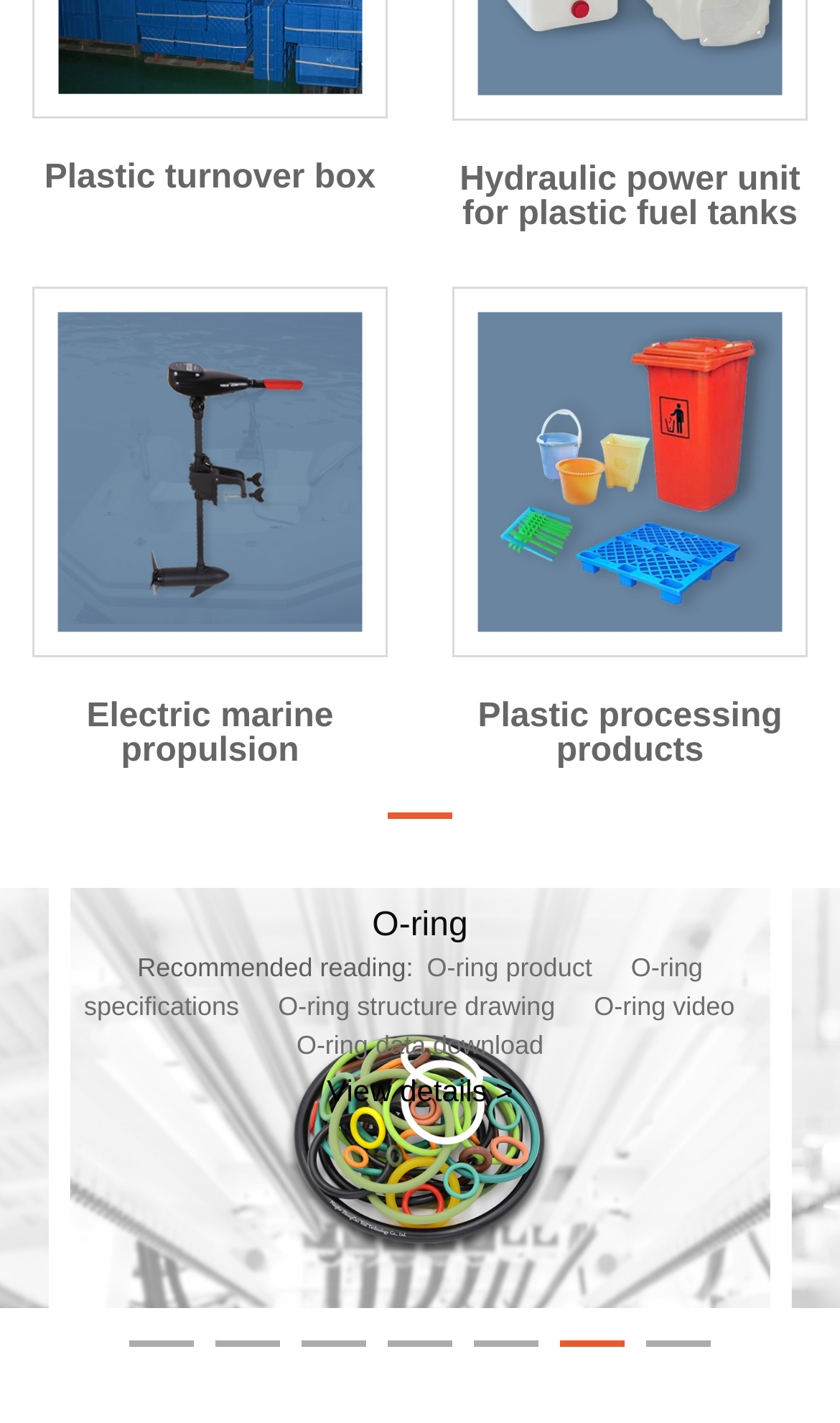What is the first recommended reading?
Look at the image and answer with only one word or phrase.

O-ring product